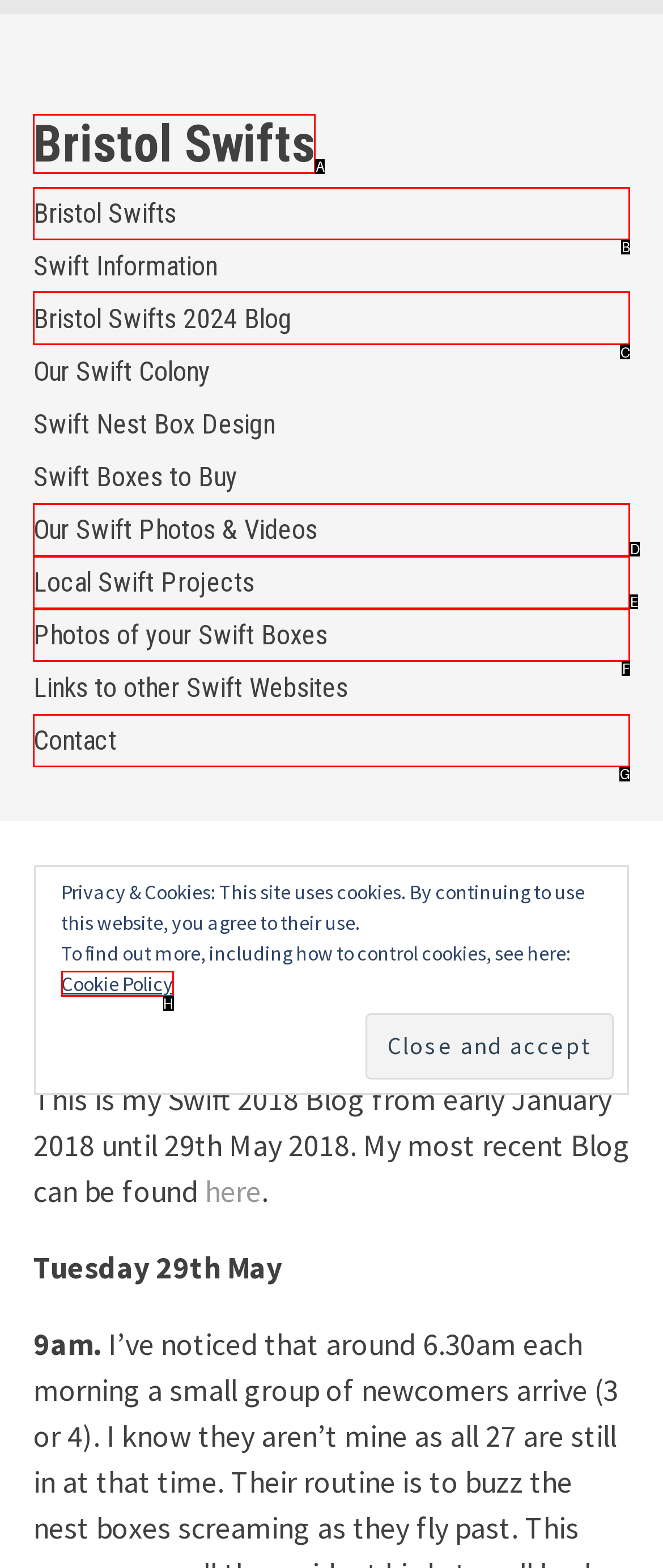Identify the correct UI element to click for this instruction: visit Bocas
Respond with the appropriate option's letter from the provided choices directly.

None